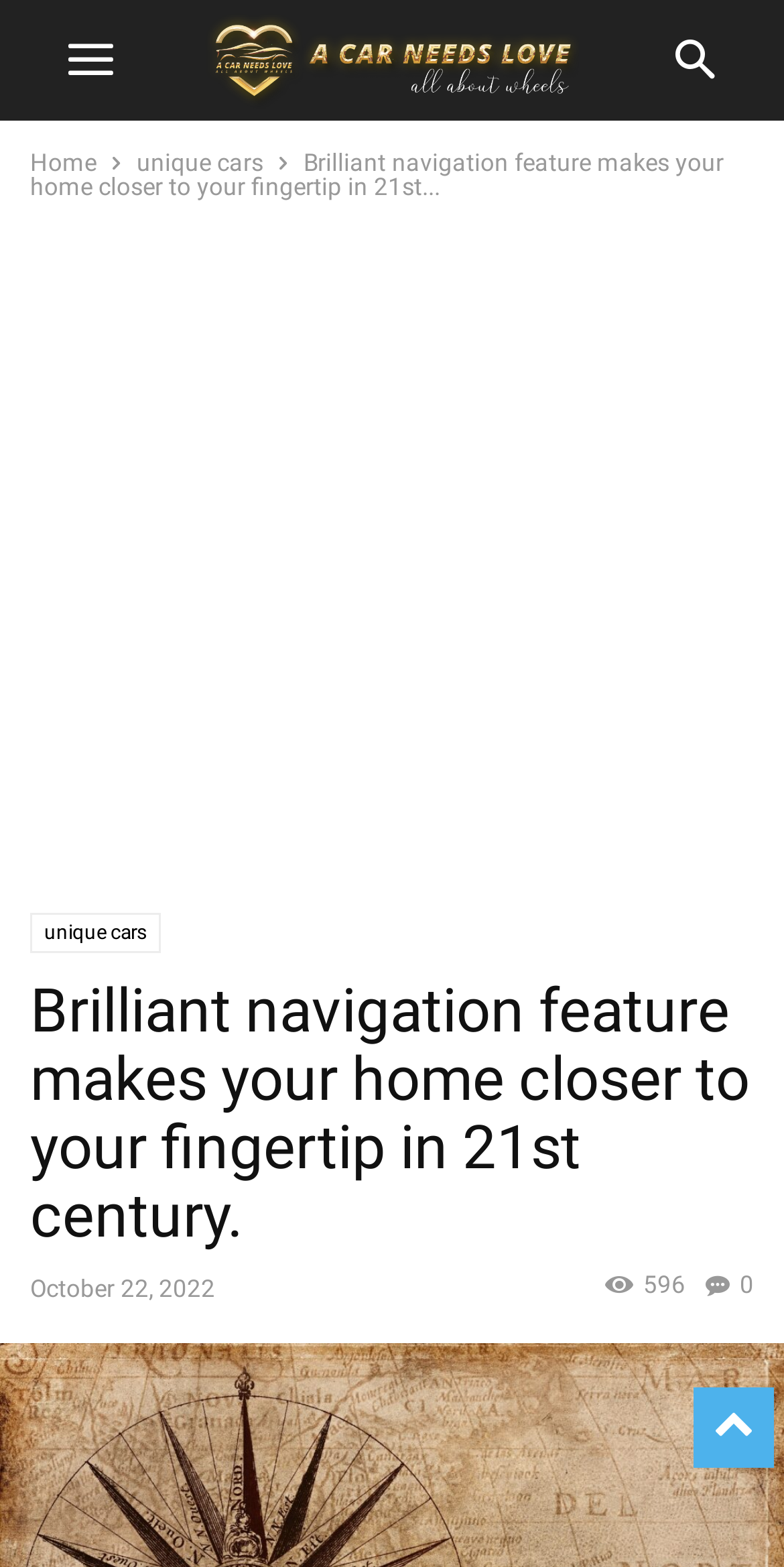Determine the bounding box for the UI element as described: "aria-label="Advertisement" name="aswift_1" title="Advertisement"". The coordinates should be represented as four float numbers between 0 and 1, formatted as [left, top, right, bottom].

[0.0, 0.146, 1.0, 0.563]